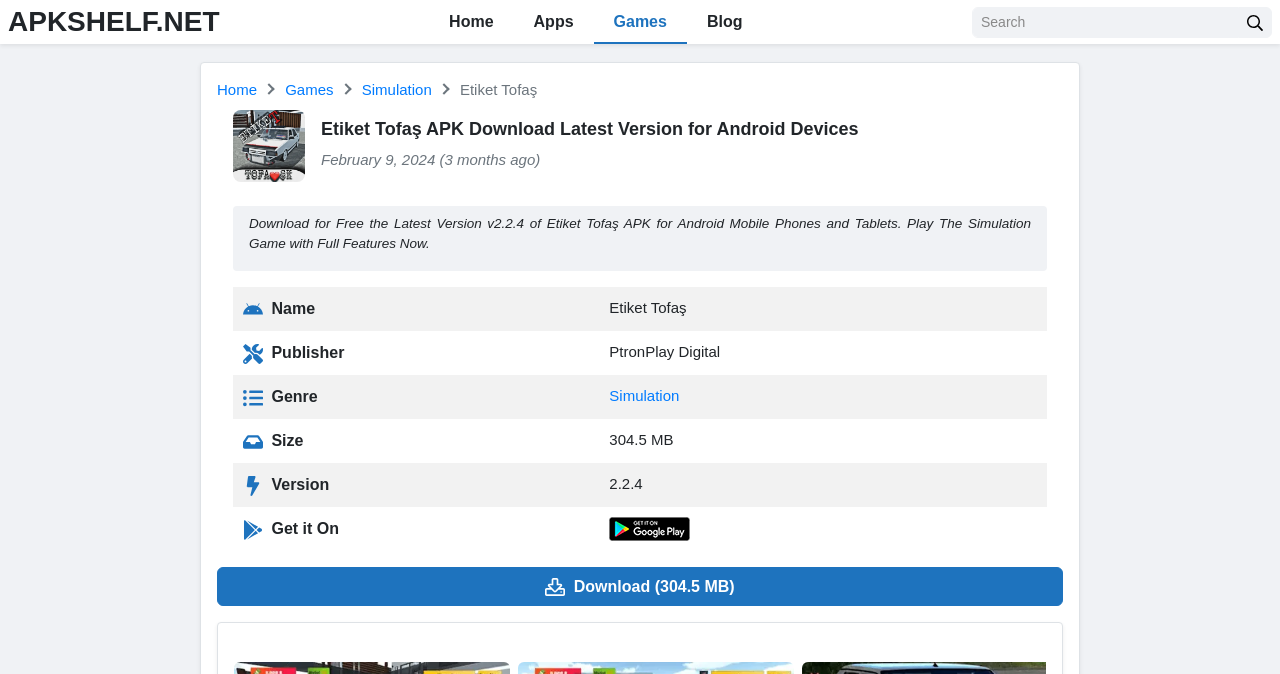Reply to the question with a brief word or phrase: Where can I download the APK from?

Google Play